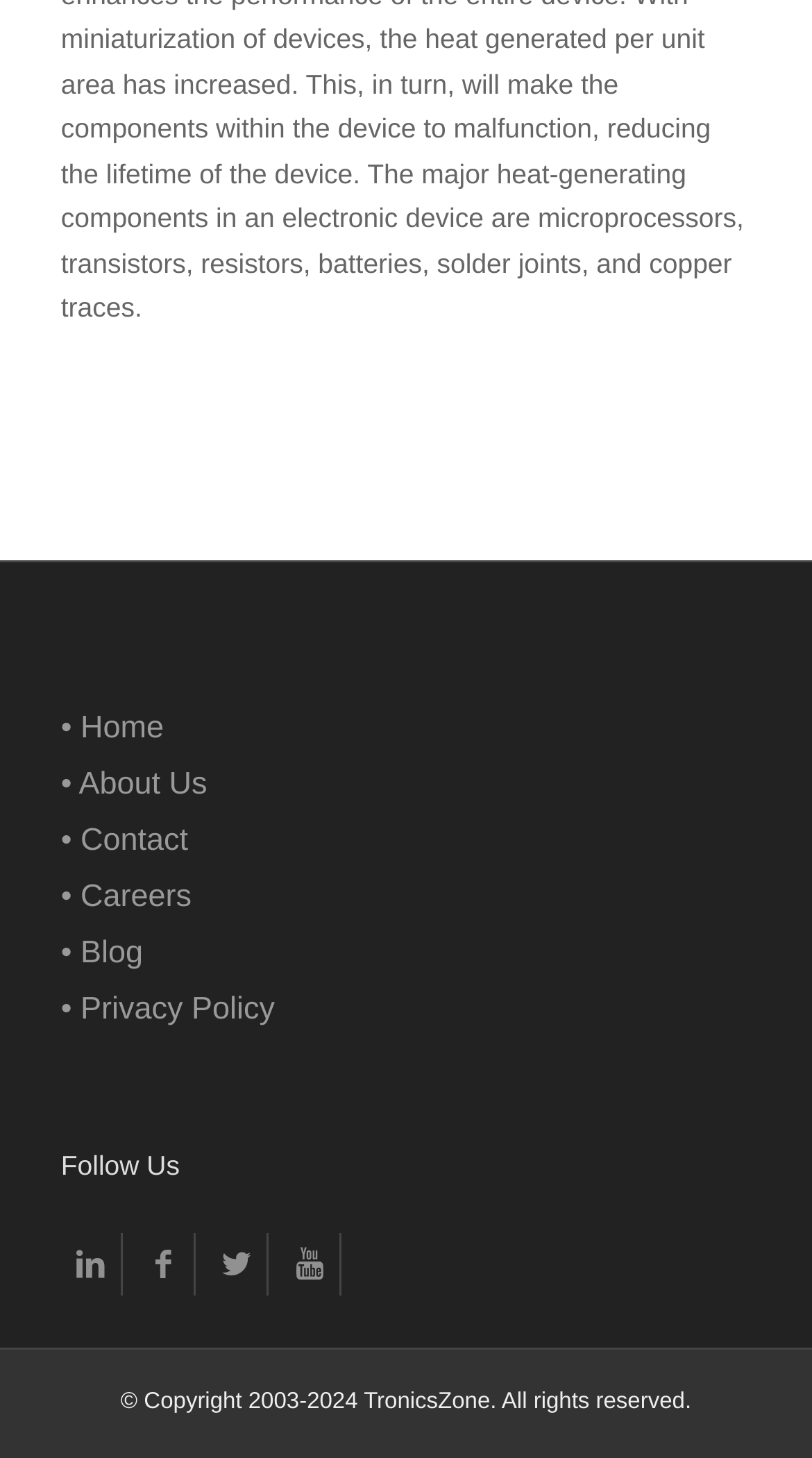Please predict the bounding box coordinates of the element's region where a click is necessary to complete the following instruction: "go to home page". The coordinates should be represented by four float numbers between 0 and 1, i.e., [left, top, right, bottom].

[0.075, 0.487, 0.202, 0.511]